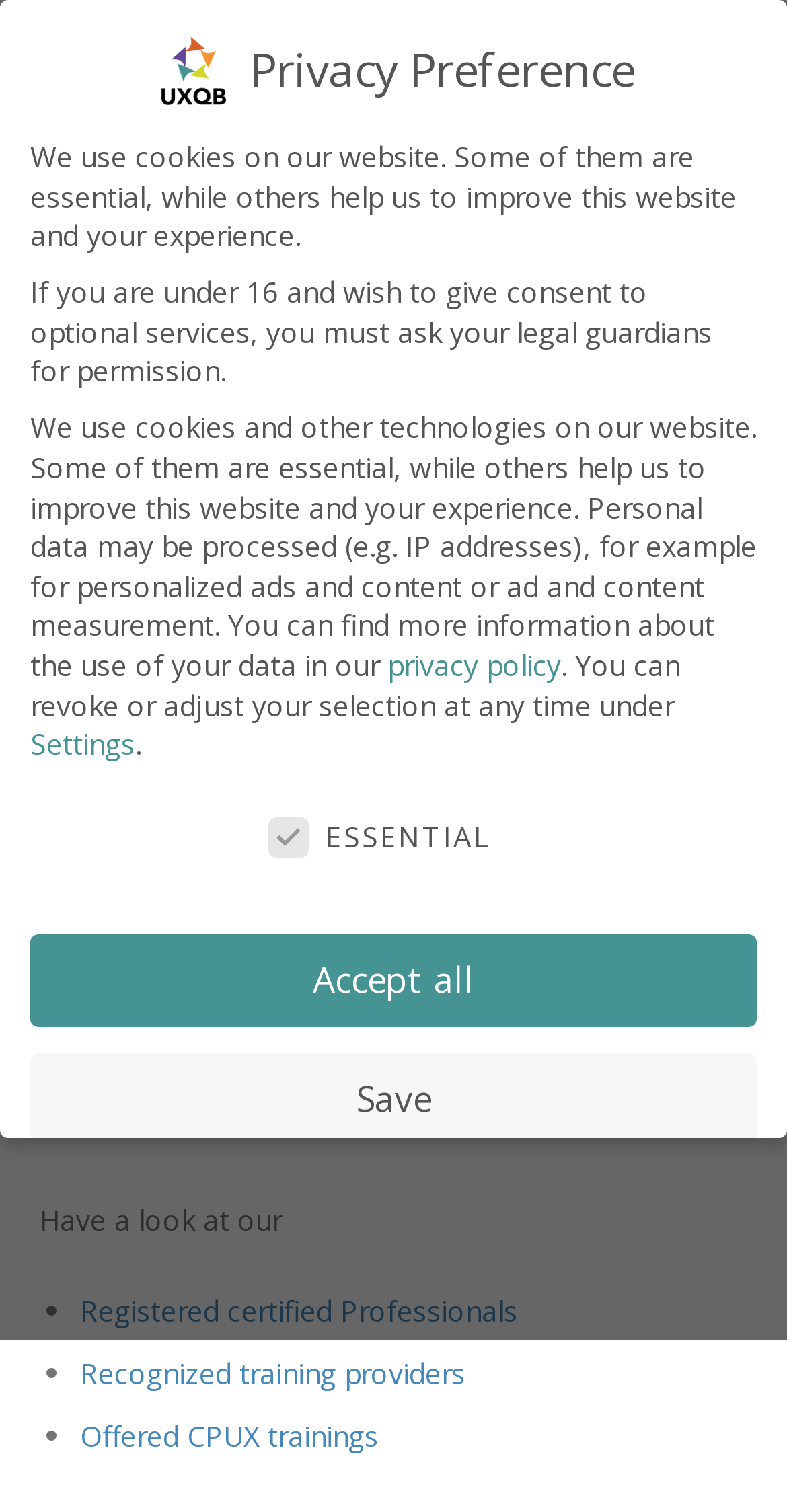Identify the bounding box coordinates of the element to click to follow this instruction: 'View Registered certified Professionals'. Ensure the coordinates are four float values between 0 and 1, provided as [left, top, right, bottom].

[0.101, 0.854, 0.658, 0.879]